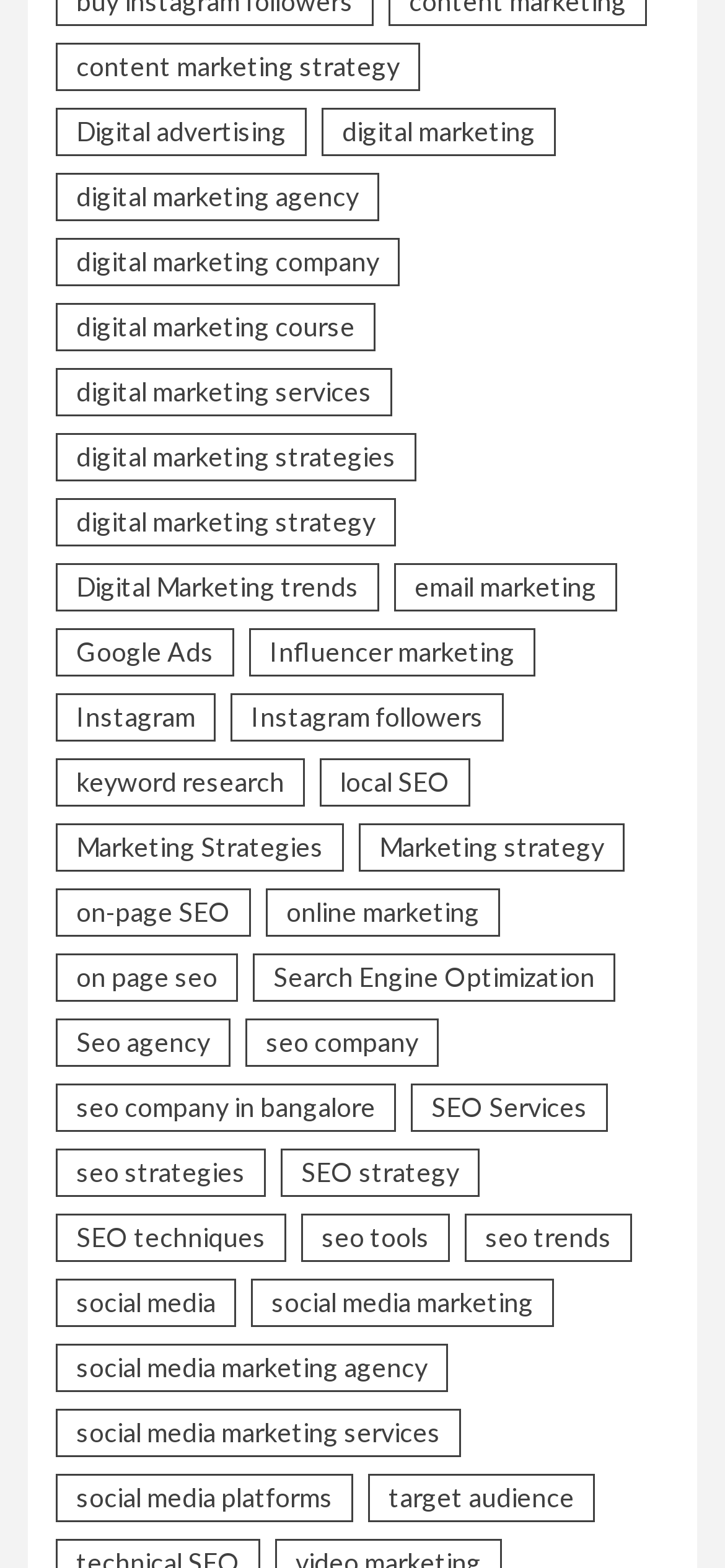Refer to the image and provide an in-depth answer to the question:
How many items are related to SEO services?

I found the link 'SEO Services' on the webpage, and it has 43 items associated with it. This information is obtained by looking at the text description of the link, which mentions the number of items.